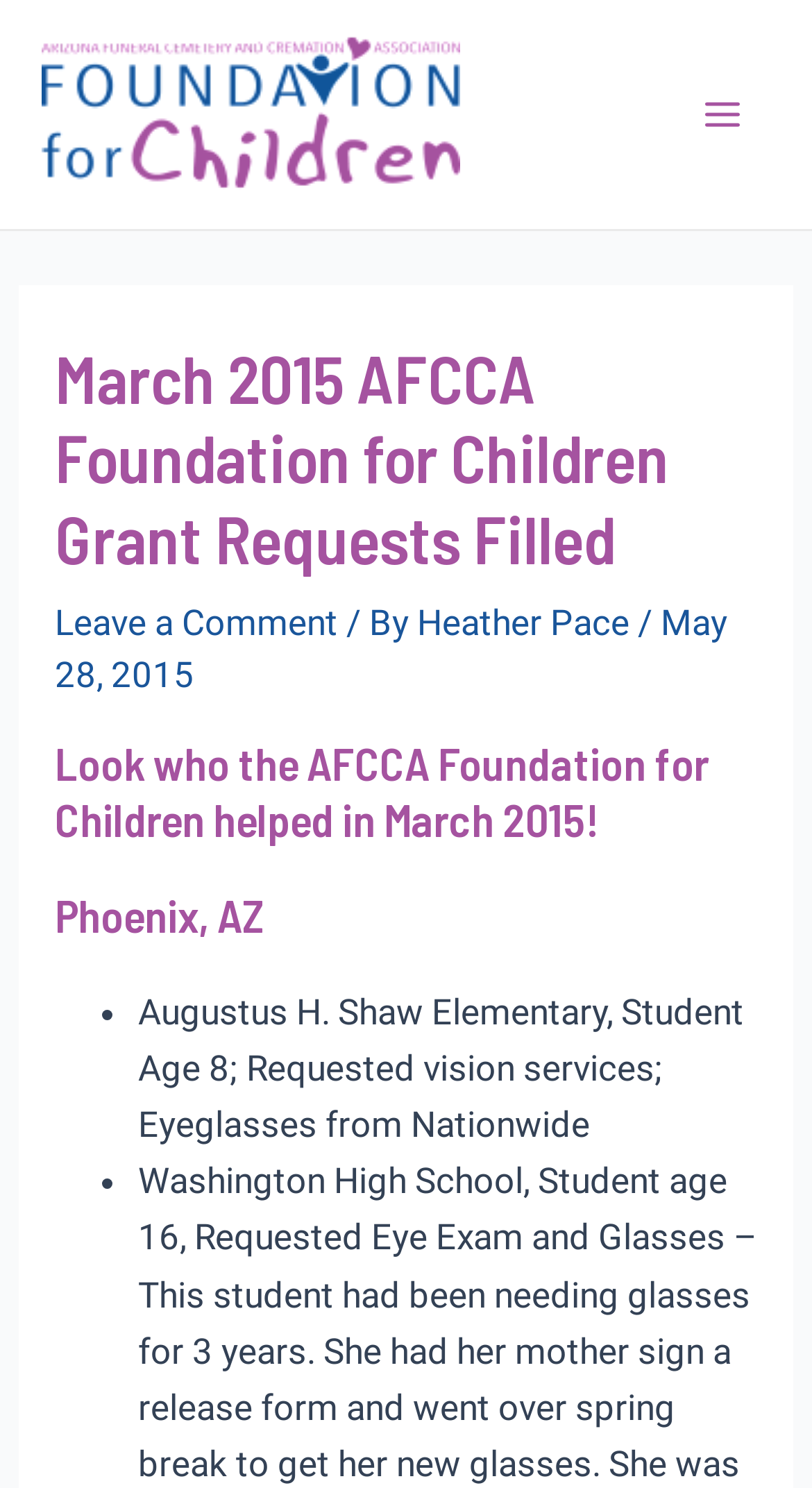Can you give a comprehensive explanation to the question given the content of the image?
What is the name of the organization?

I found the answer by looking at the top-left corner of the webpage, where there is a link with the text 'AFCCA Foundation for Children'. This link is likely to be the name of the organization.